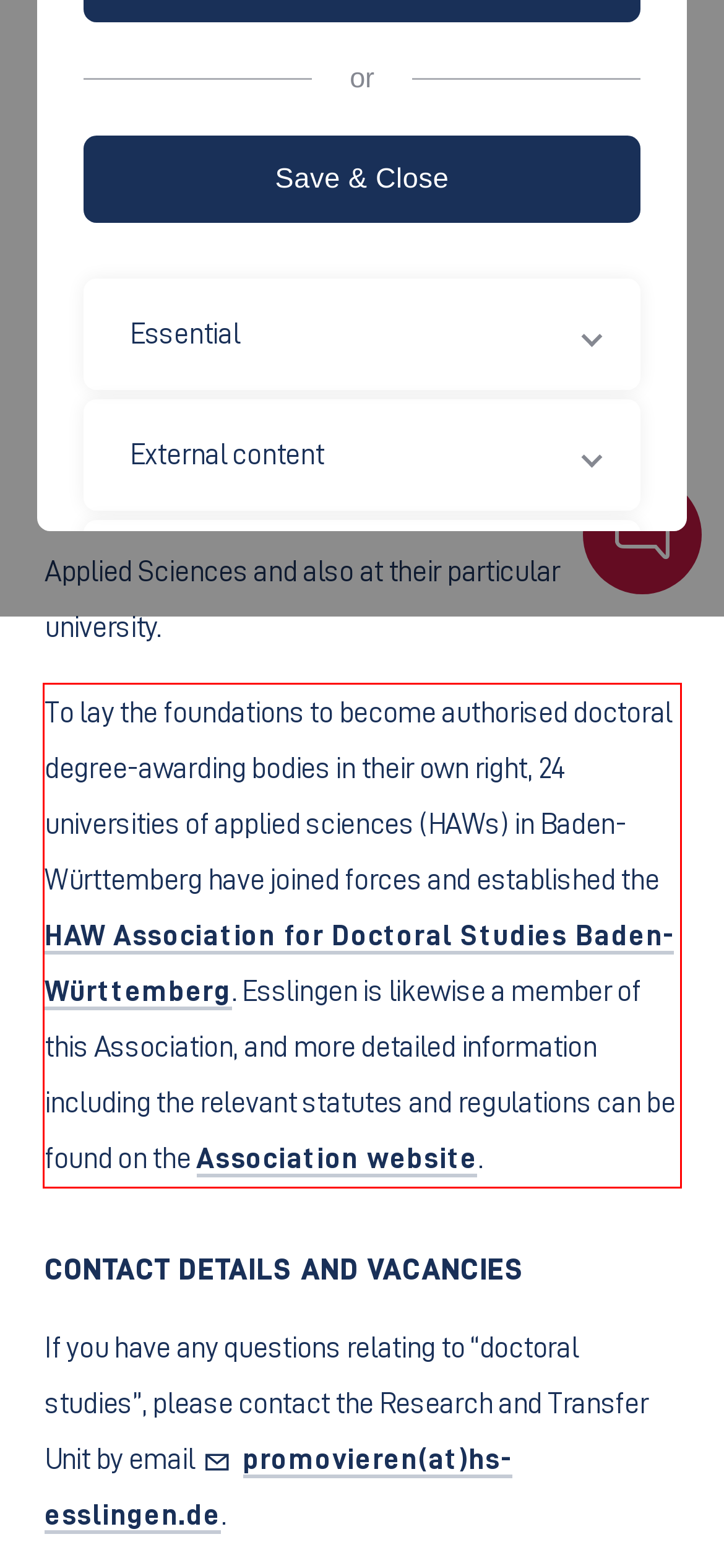Examine the screenshot of the webpage, locate the red bounding box, and generate the text contained within it.

To lay the foundations to become authorised doctoral degree-awarding bodies in their own right, 24 universities of applied sciences (HAWs) in Baden-Württemberg have joined forces and established the HAW Association for Doctoral Studies Baden-Württemberg. Esslingen is likewise a member of this Association, and more detailed information including the relevant statutes and regulations can be found on the Association website.